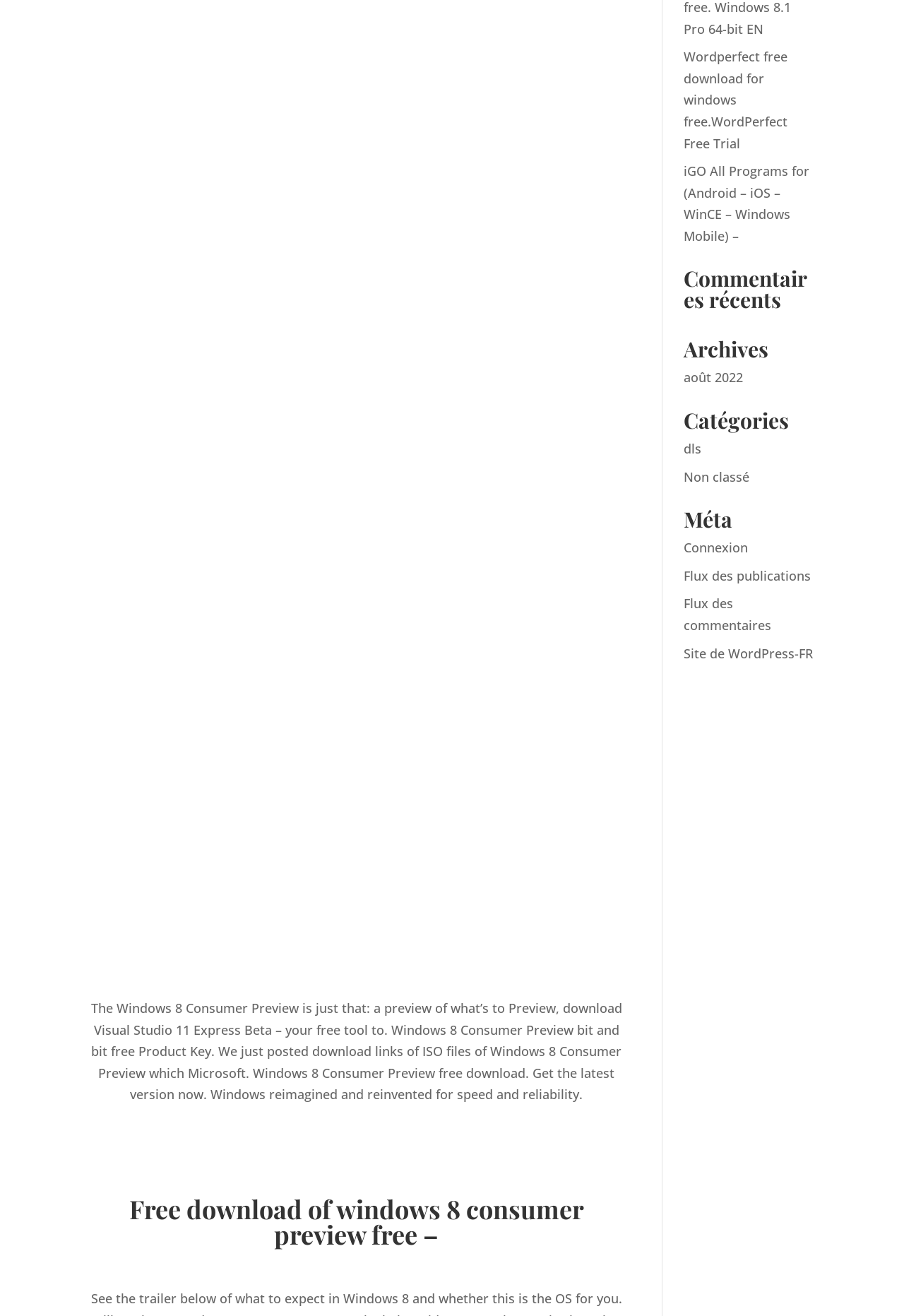Identify the bounding box for the UI element specified in this description: "Non classé". The coordinates must be four float numbers between 0 and 1, formatted as [left, top, right, bottom].

[0.756, 0.356, 0.829, 0.369]